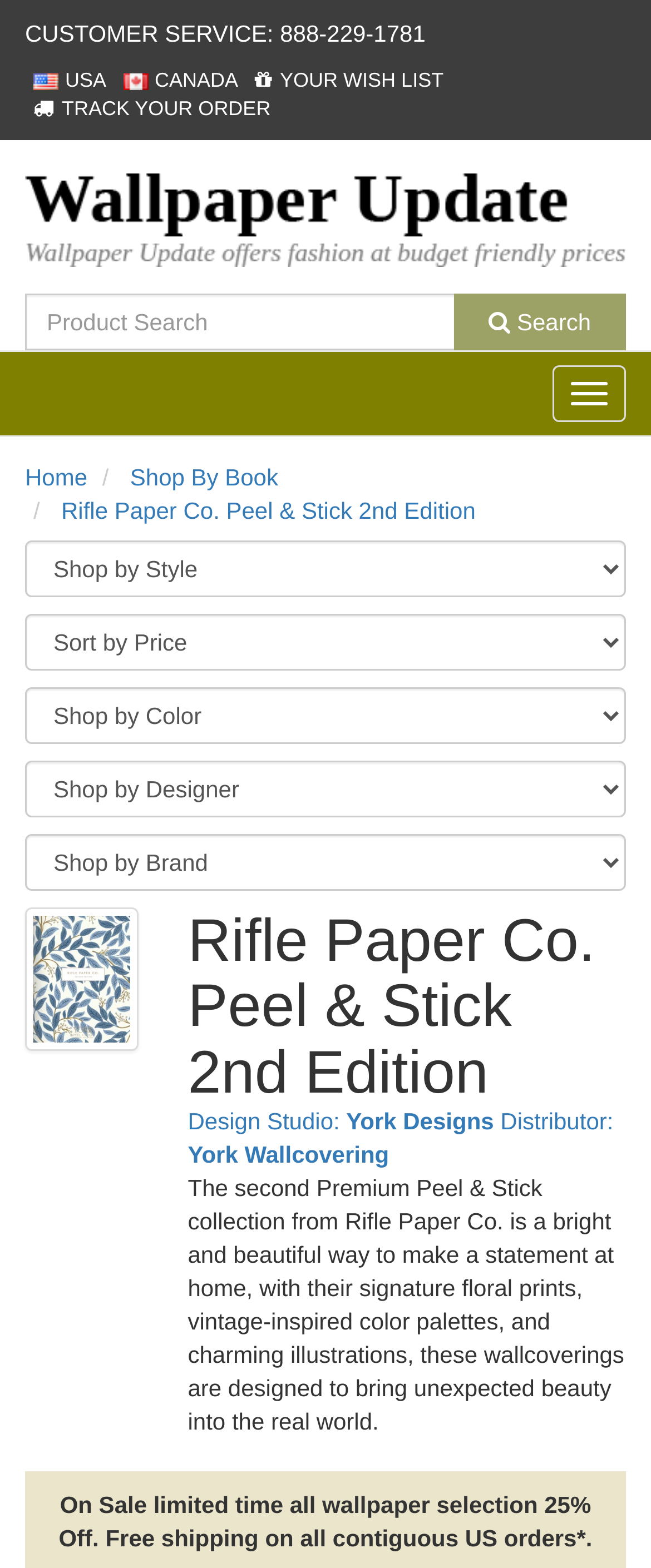Please find the bounding box coordinates of the section that needs to be clicked to achieve this instruction: "Toggle navigation".

[0.849, 0.233, 0.962, 0.269]